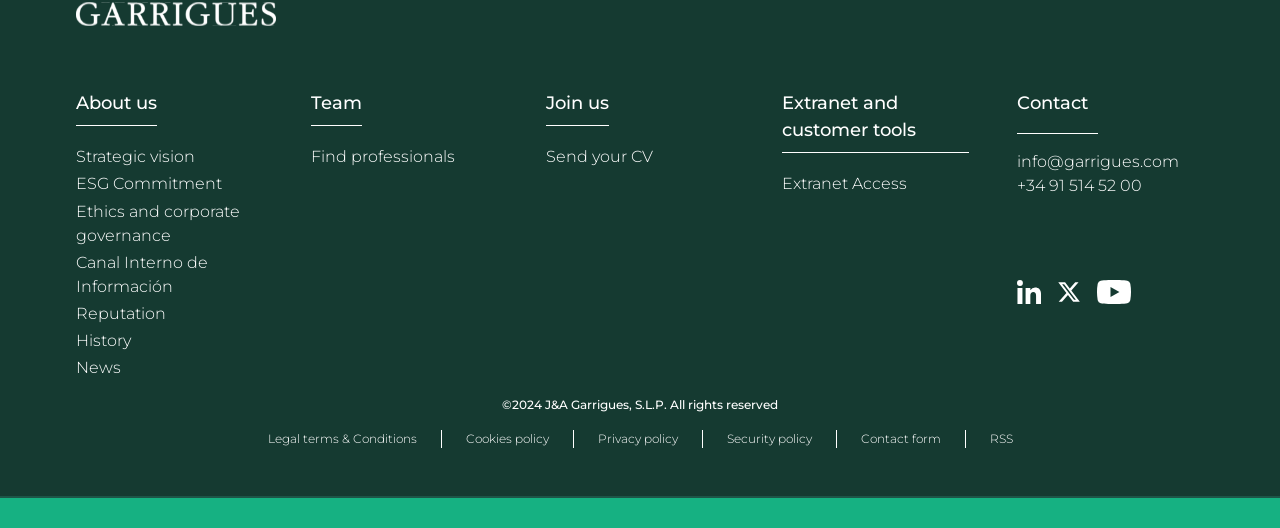Refer to the image and provide a thorough answer to this question:
What is the logo at the top left corner?

The logo at the top left corner is the logo of Garrigues, which is an image element with the bounding box coordinates [0.059, 0.005, 0.216, 0.05].